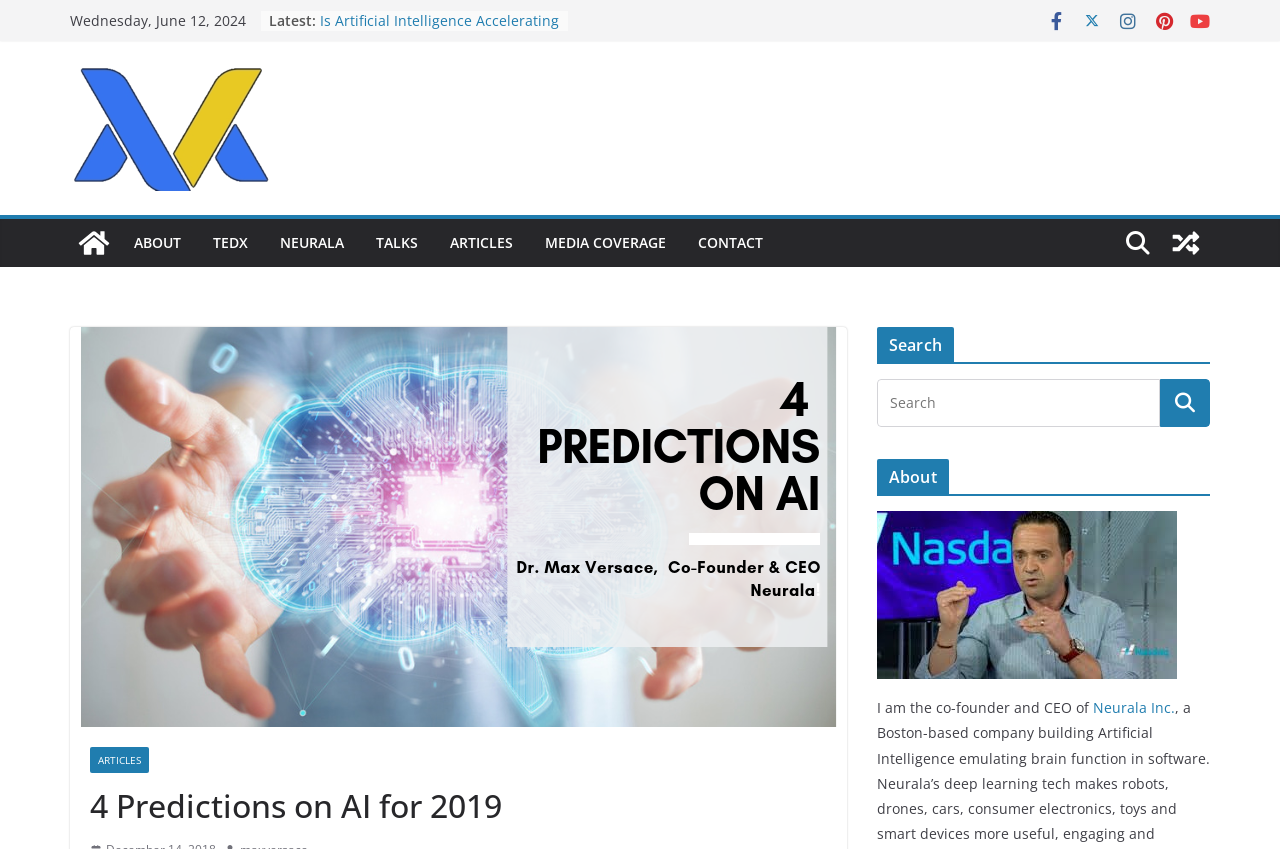Using the provided element description: "title="View a random post"", determine the bounding box coordinates of the corresponding UI element in the screenshot.

[0.908, 0.258, 0.945, 0.315]